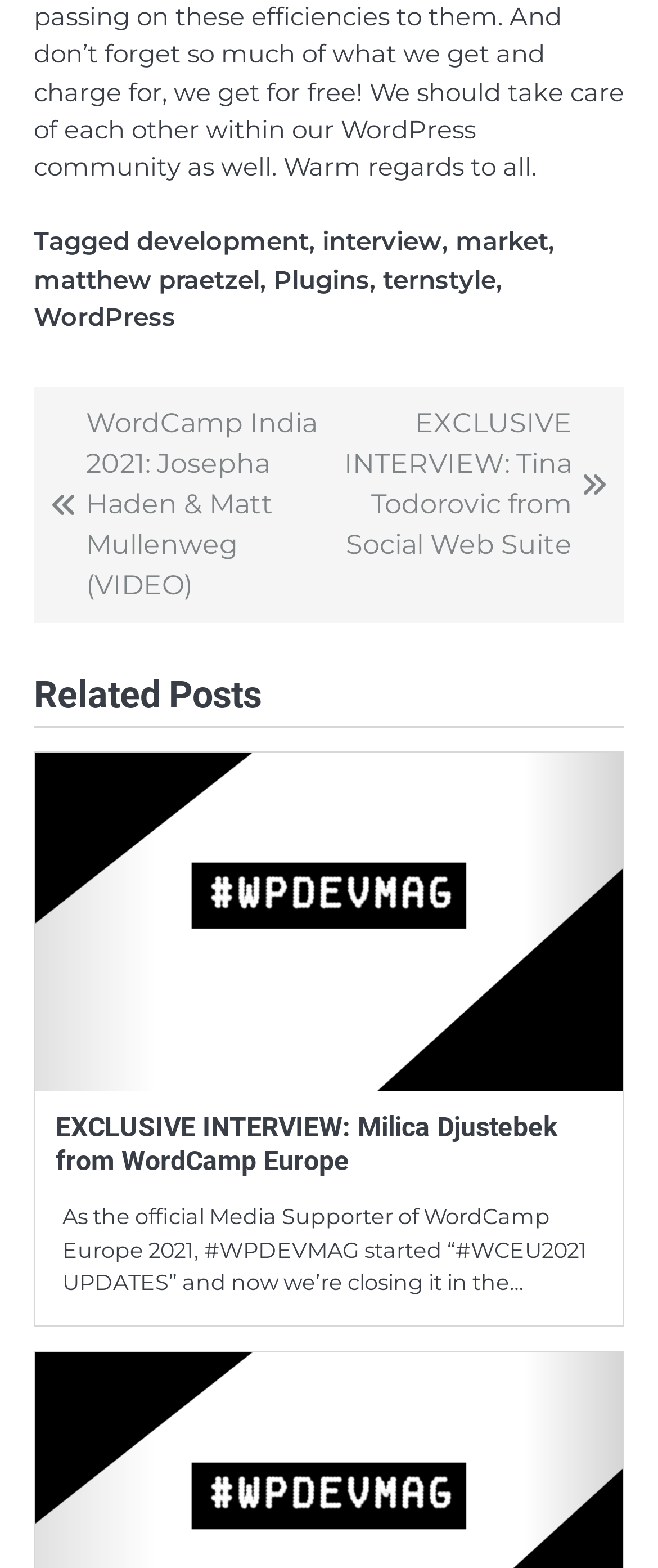Show the bounding box coordinates of the region that should be clicked to follow the instruction: "Go to the page about Plugins."

[0.415, 0.169, 0.562, 0.188]